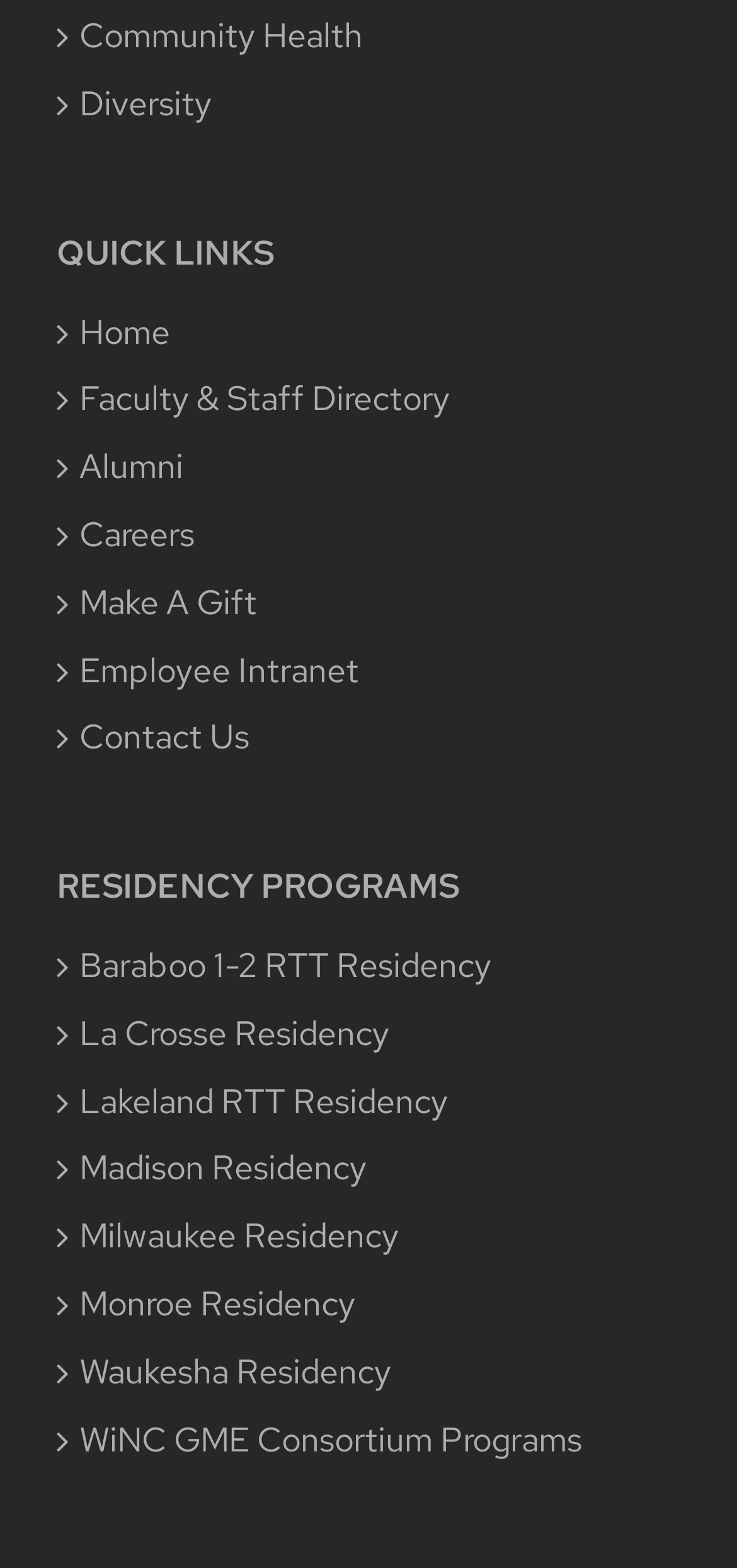Provide the bounding box coordinates, formatted as (top-left x, top-left y, bottom-right x, bottom-right y), with all values being floating point numbers between 0 and 1. Identify the bounding box of the UI element that matches the description: Community Health

[0.108, 0.006, 0.897, 0.041]